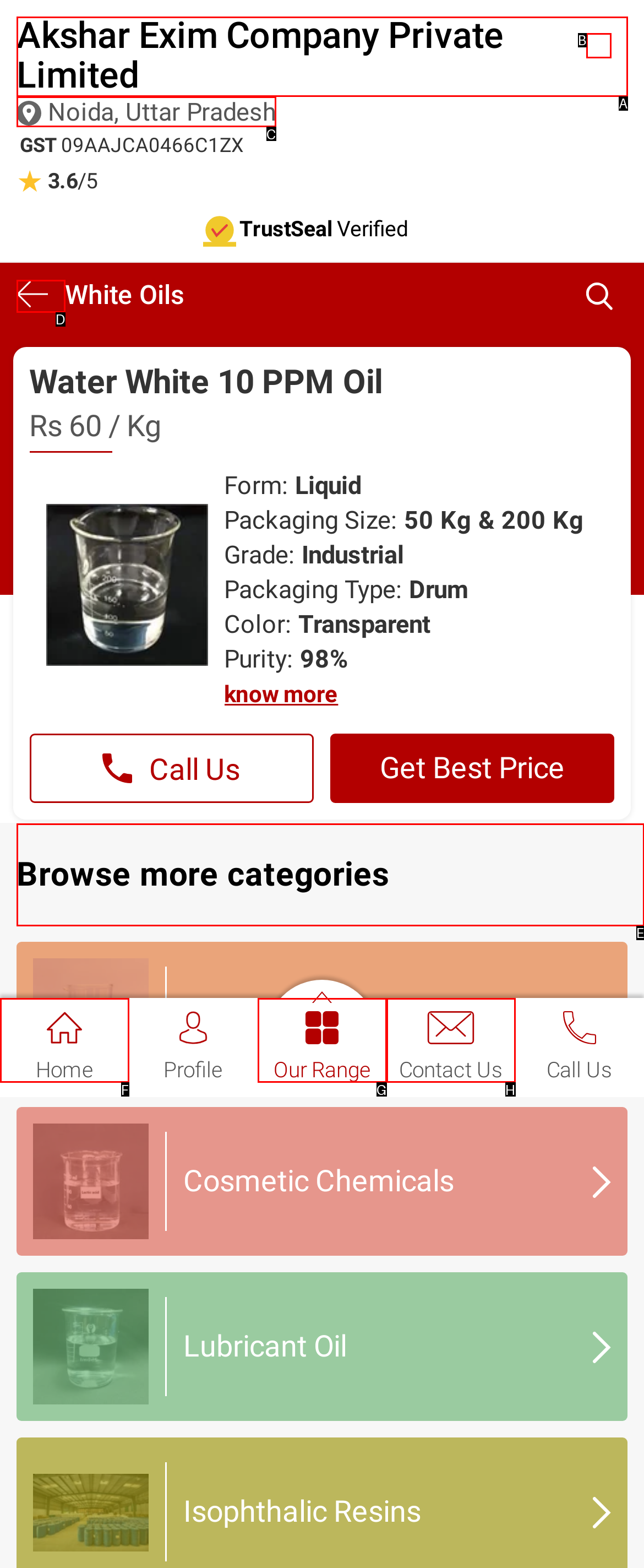Find the HTML element that matches the description: Noida, Uttar Pradesh
Respond with the corresponding letter from the choices provided.

C